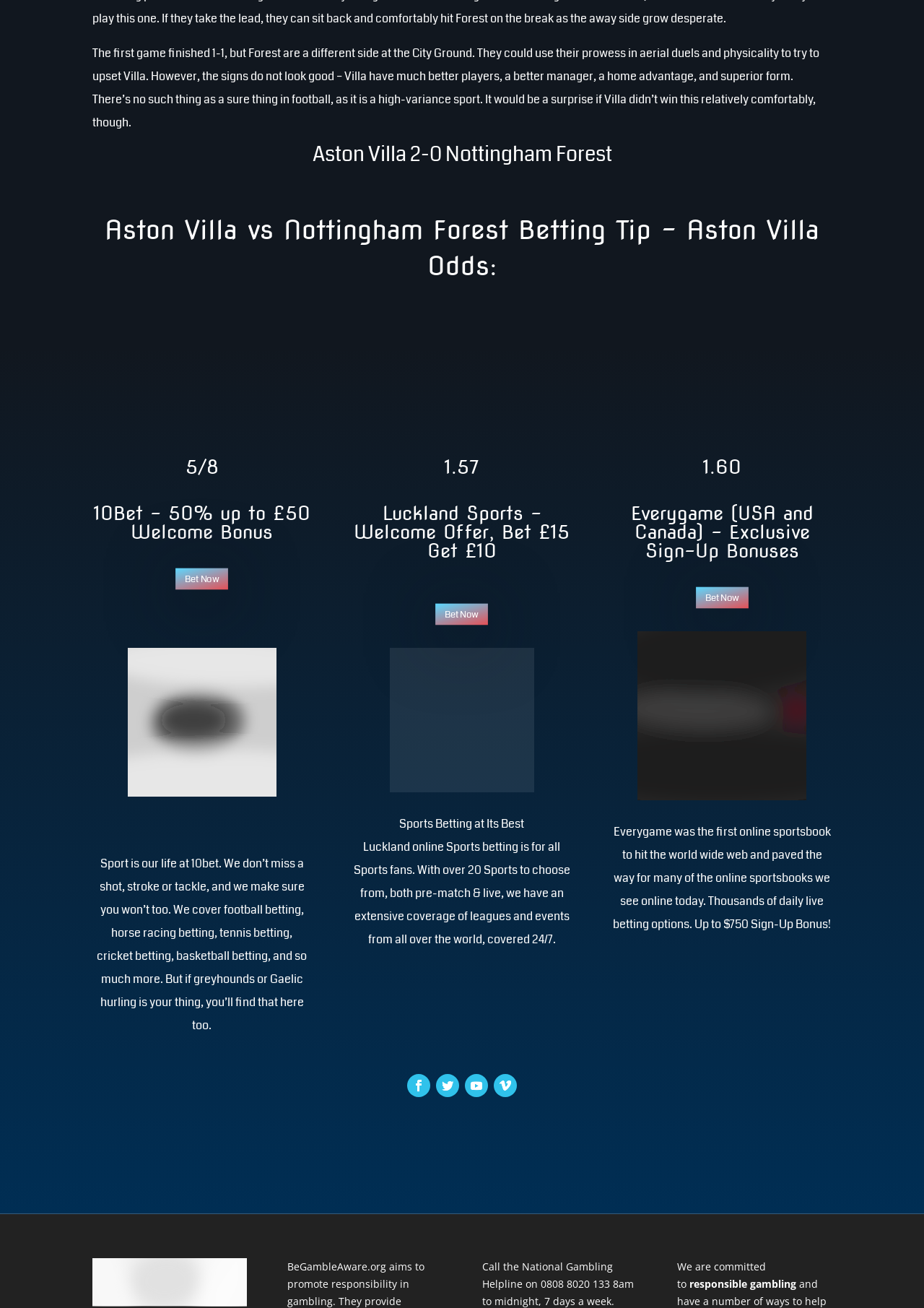Please give a concise answer to this question using a single word or phrase: 
What is the odds of Aston Villa winning?

5/8